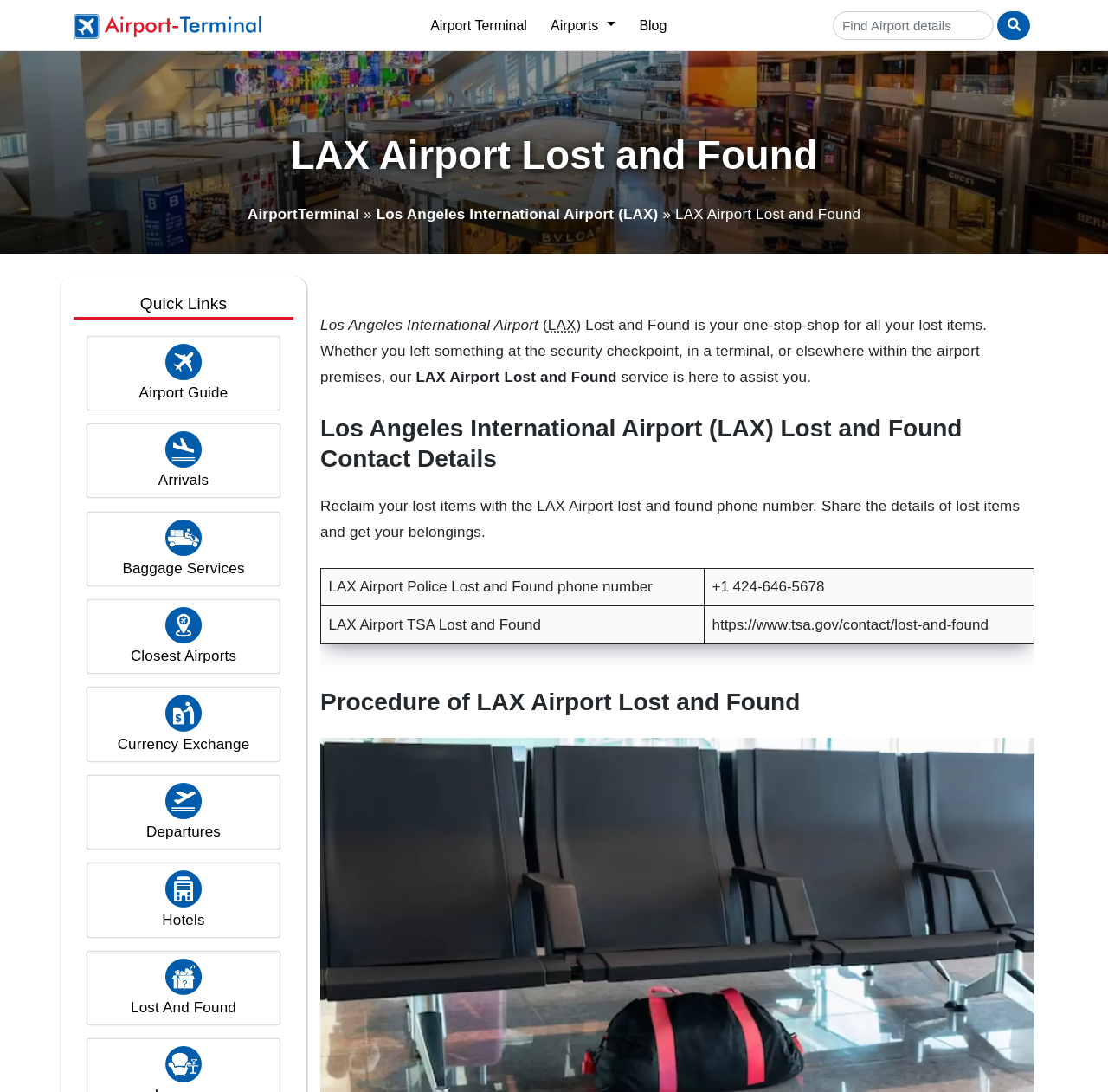Locate the bounding box of the UI element based on this description: "Los Angeles International Airport (LAX)". Provide four float numbers between 0 and 1 as [left, top, right, bottom].

[0.34, 0.189, 0.594, 0.204]